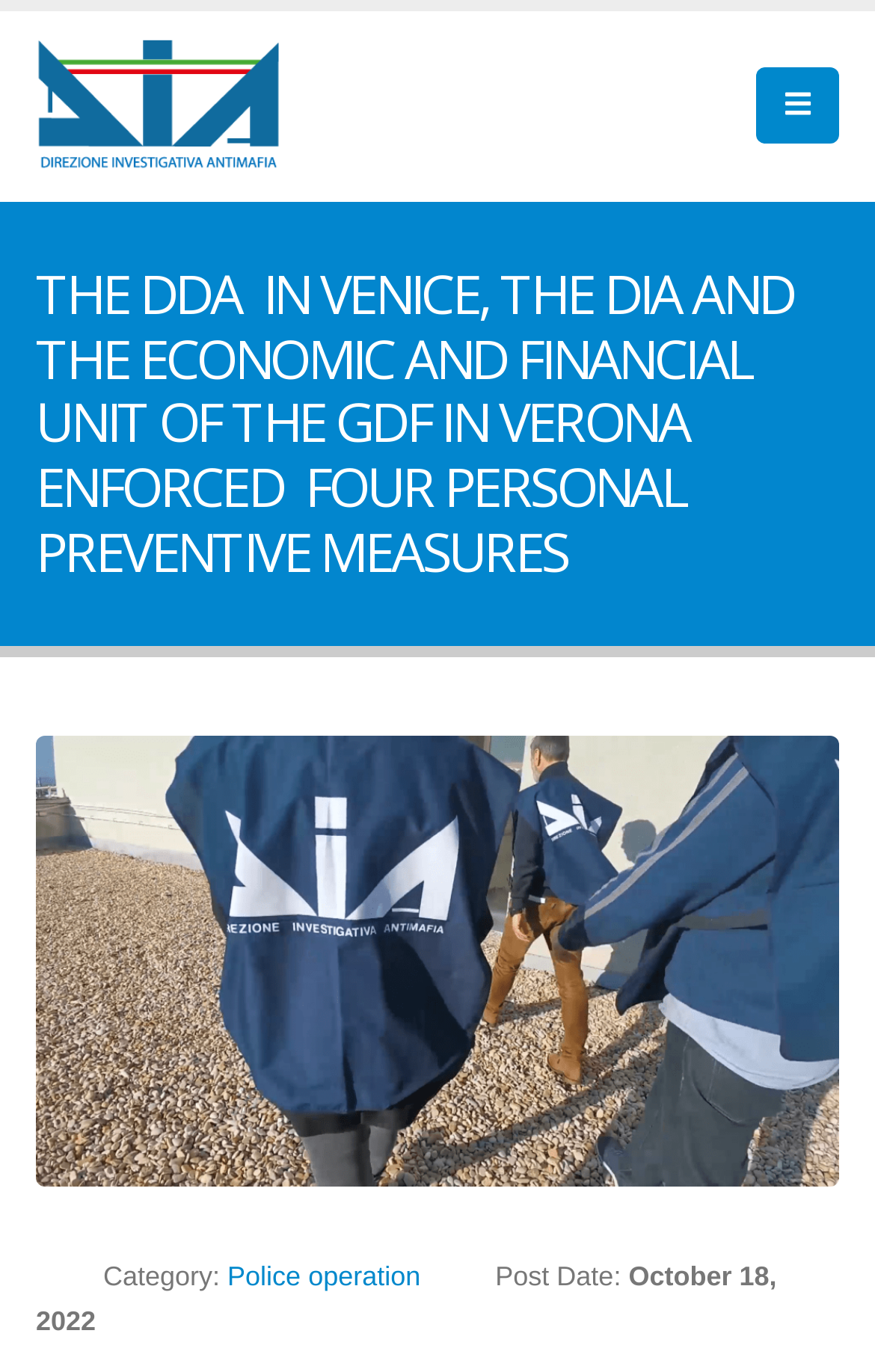What is the name of the unit involved in the enforcement?
Using the image as a reference, answer with just one word or a short phrase.

THE DDA